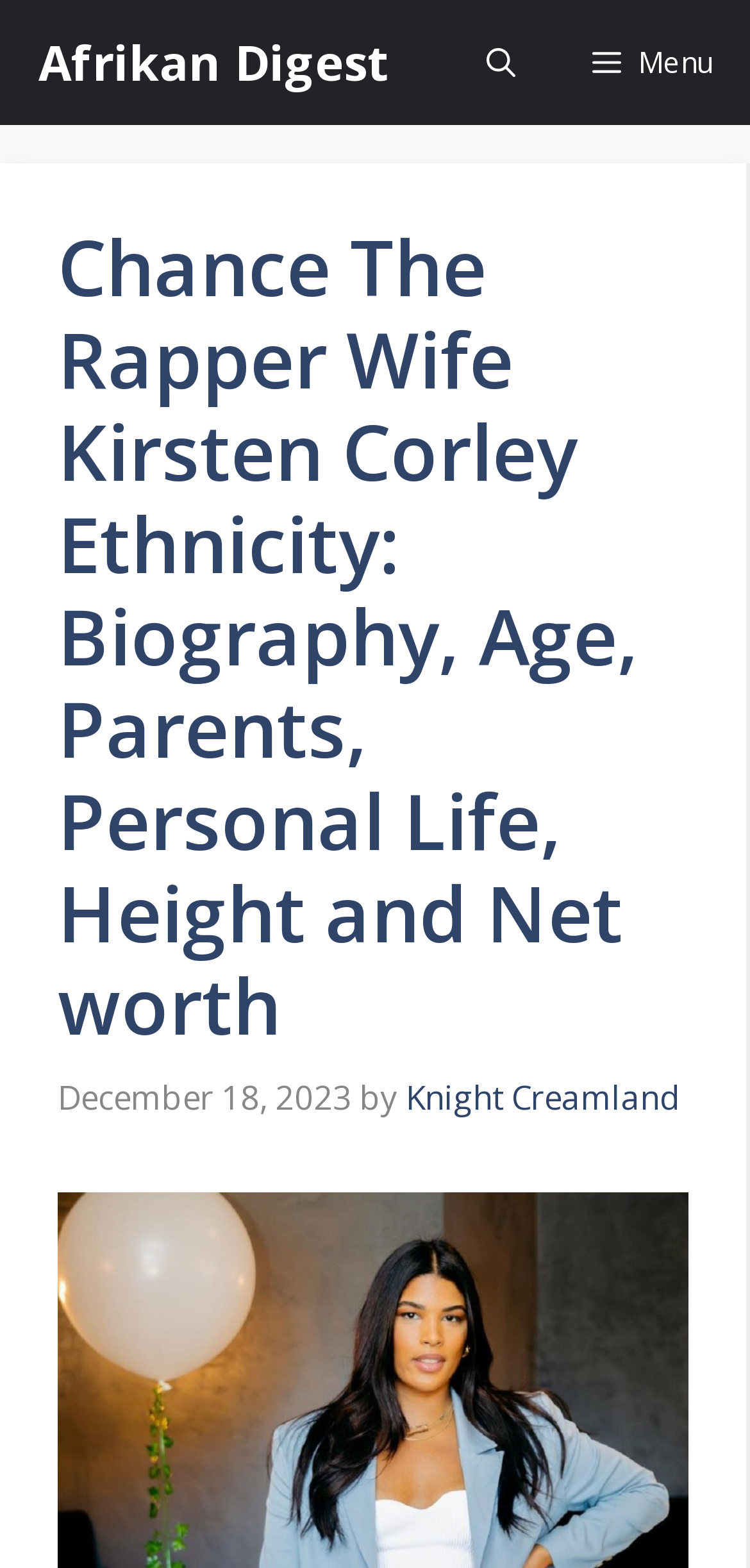What can you do with the button on the top right?
Can you provide an in-depth and detailed response to the question?

I found the answer by looking at the top navigation bar of the webpage, which has a button on the right side. The button is labeled as 'Open search', suggesting that it can be used to open a search function on the website.